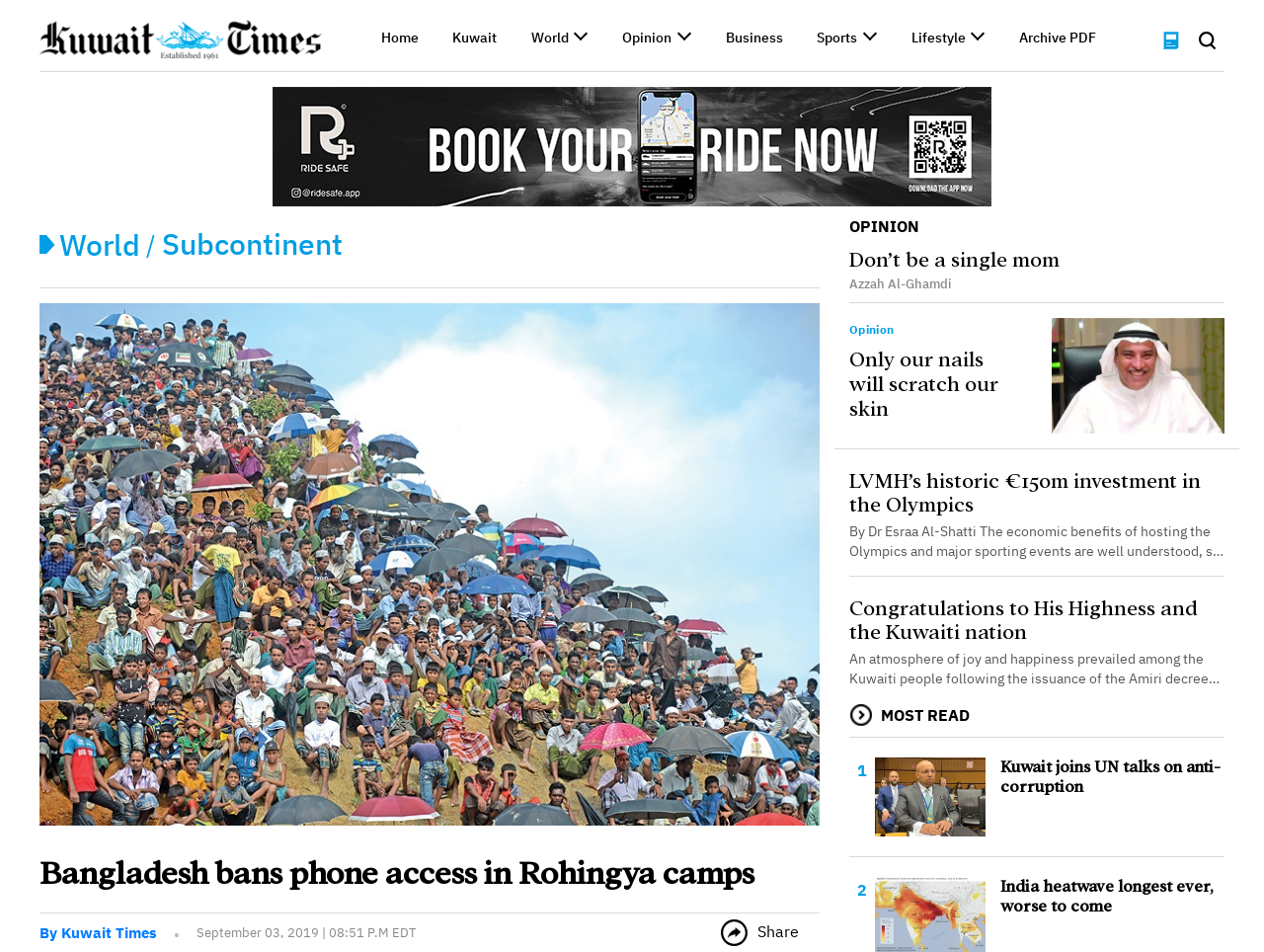Please identify the bounding box coordinates of where to click in order to follow the instruction: "Go to the World section".

[0.42, 0.034, 0.45, 0.053]